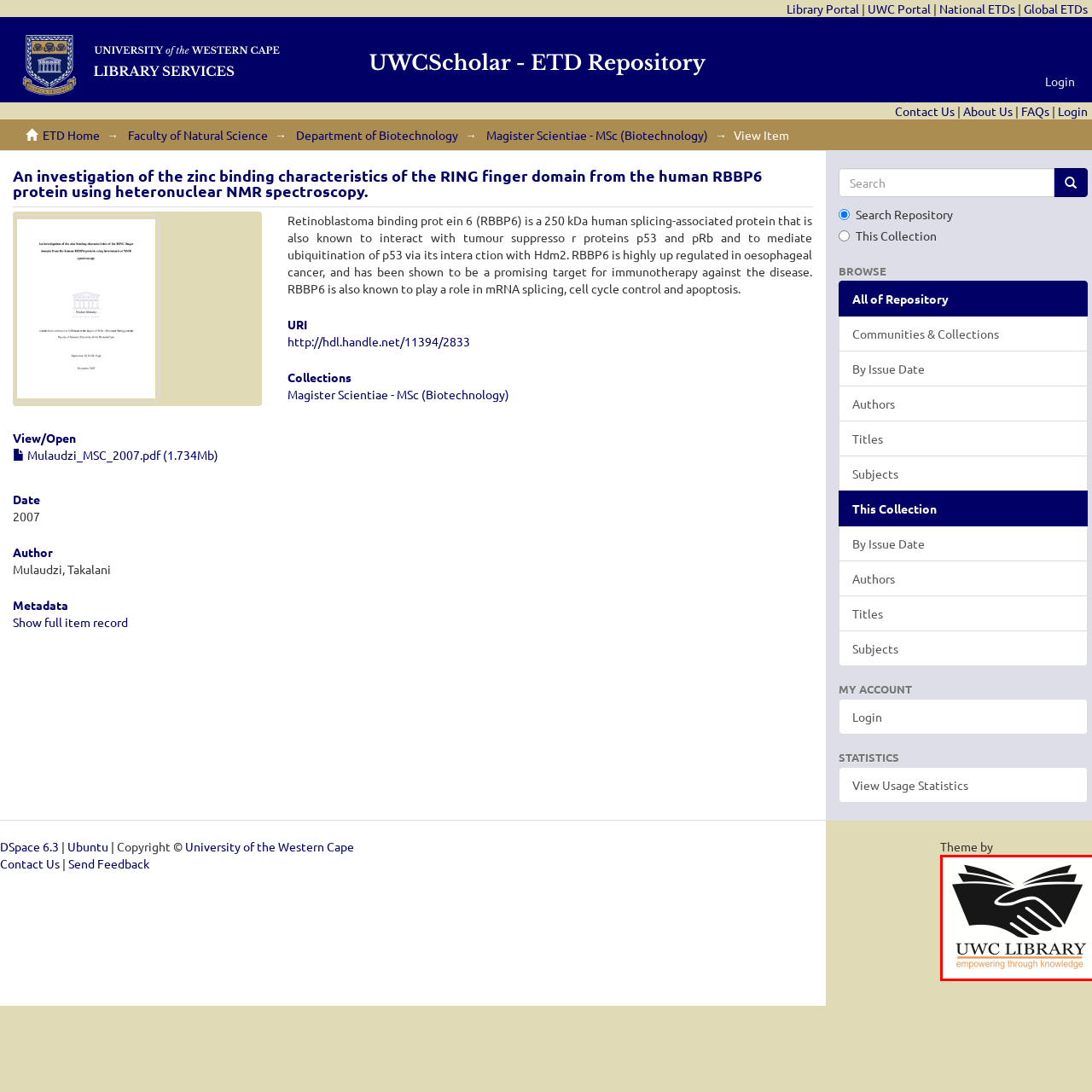Provide an extensive and detailed caption for the image section enclosed by the red boundary.

The image features the logo of the UWC Library, which symbolizes its commitment to fostering education and research. The design incorporates an open book cradled by a stylized hand, representing the library's role in providing support and access to knowledge. Beneath the logo, the text "UWC LIBRARY" is prominently displayed, coupled with the tagline "empowering through knowledge," highlighting the library's mission to empower individuals through educational resources and information. The overall design is minimalist and modern, reflecting the library's approachable and user-friendly ethos in promoting learning and discovery.